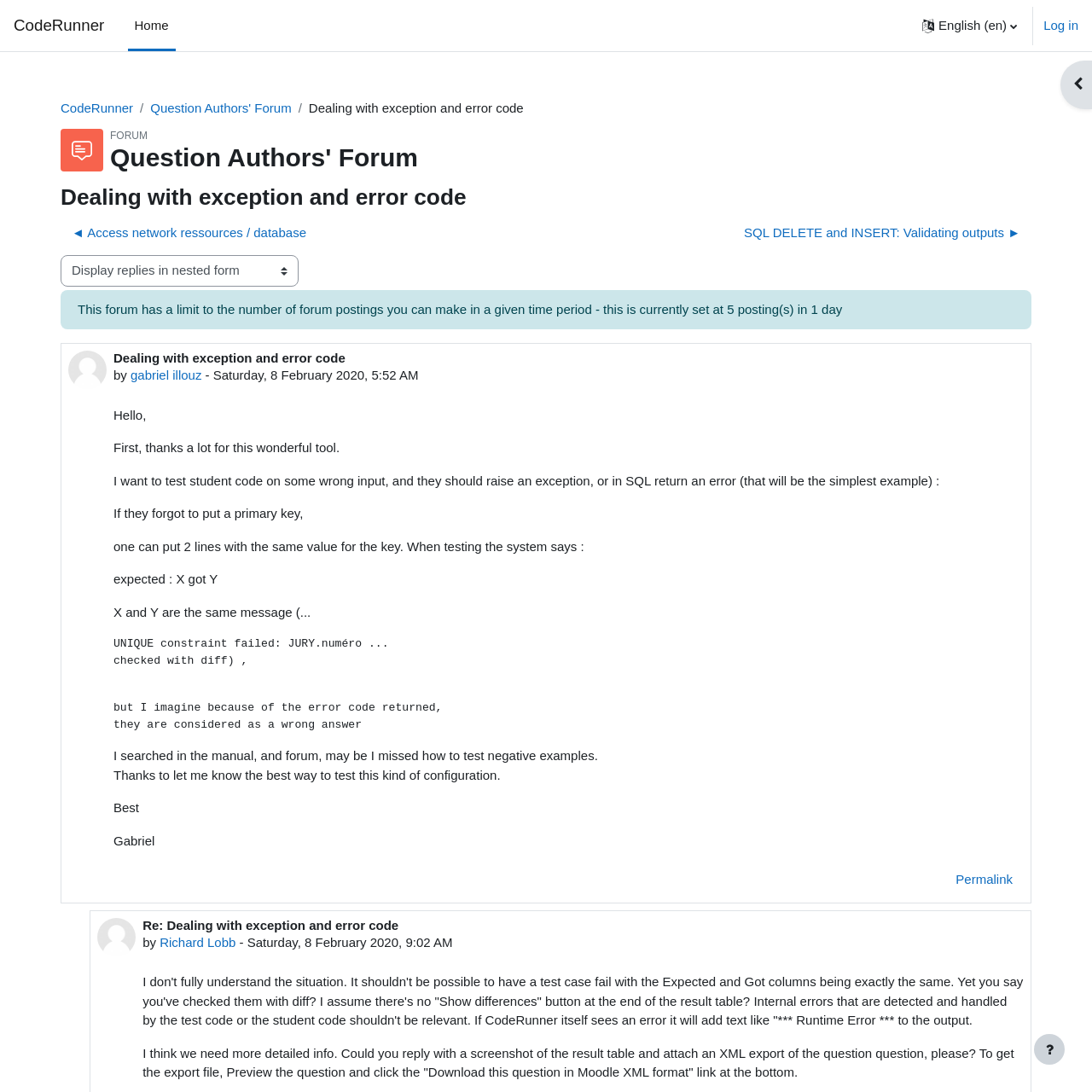Concentrate on the image inside the red frame and provide a detailed response to the subsequent question, utilizing the visual information from the image: 
On what date was the forum post made?

The timestamp mentioned in the caption indicates that the forum post was made on February 8, 2020, providing a specific date for the discussion that took place in the 'Question Authors' Forum'.